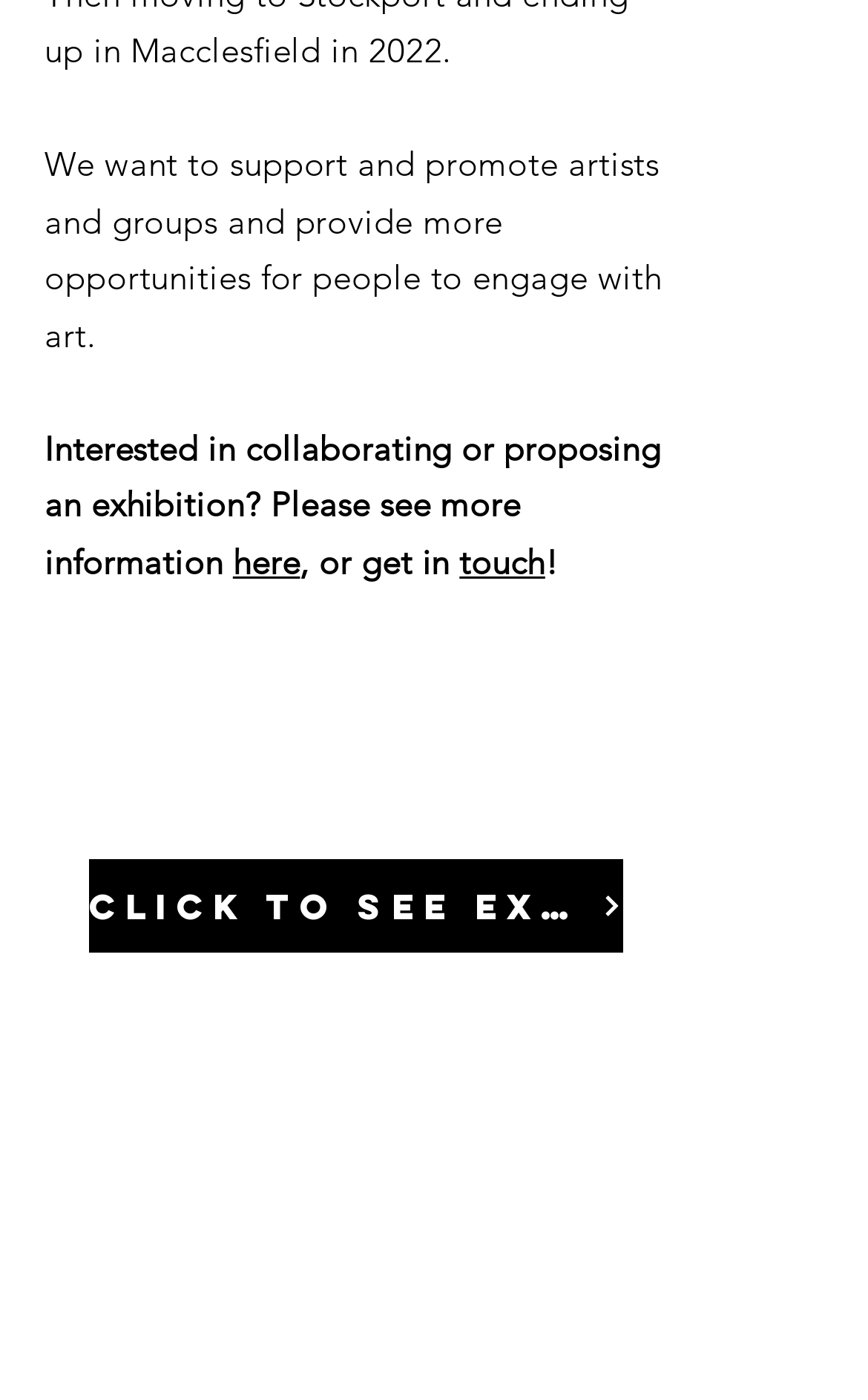Provide the bounding box coordinates of the UI element that matches the description: "More Background and Q&A".

[0.272, 0.453, 0.756, 0.515]